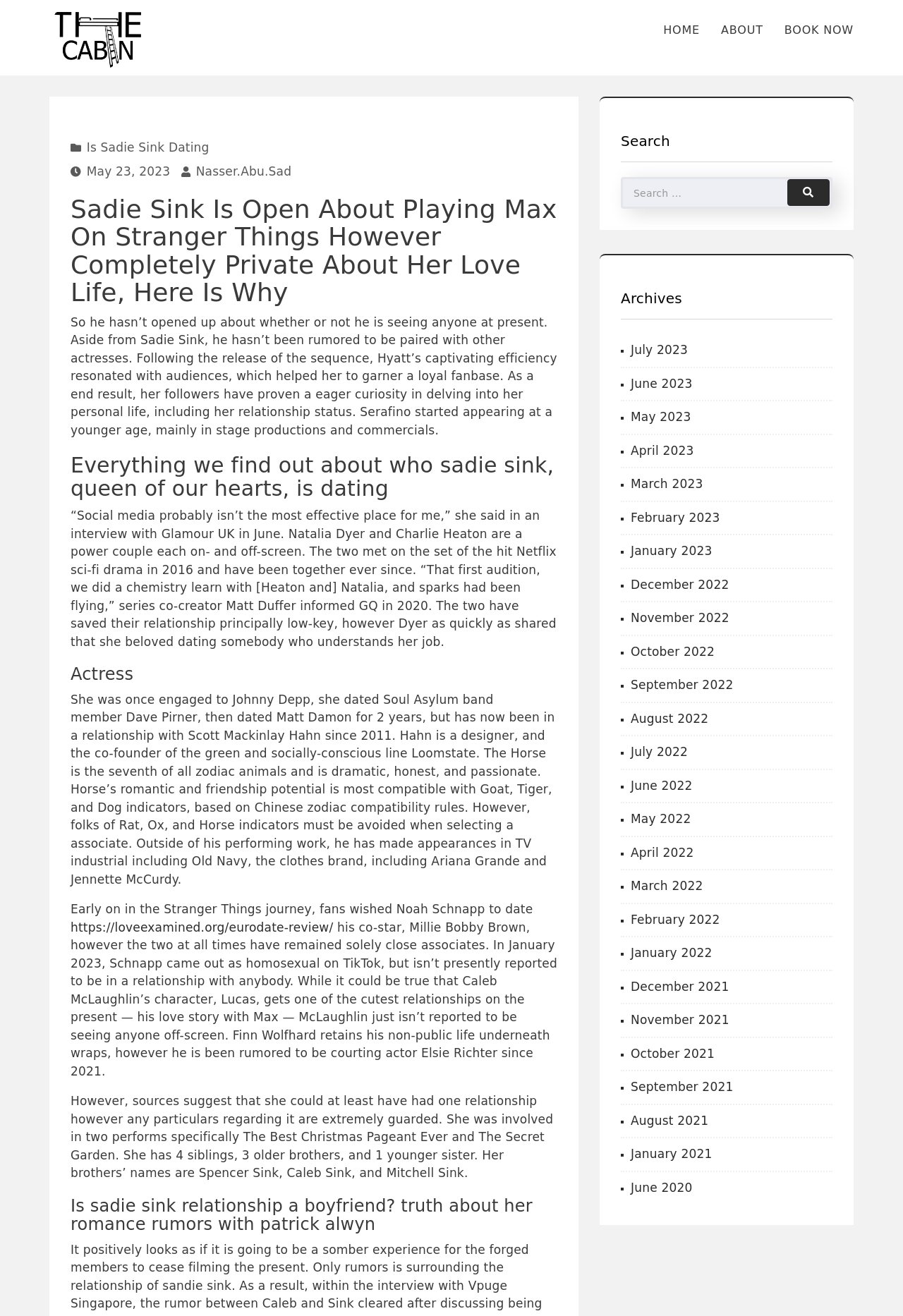Determine the bounding box coordinates of the region I should click to achieve the following instruction: "Read the article about Sadie Sink". Ensure the bounding box coordinates are four float numbers between 0 and 1, i.e., [left, top, right, bottom].

[0.078, 0.148, 0.617, 0.233]